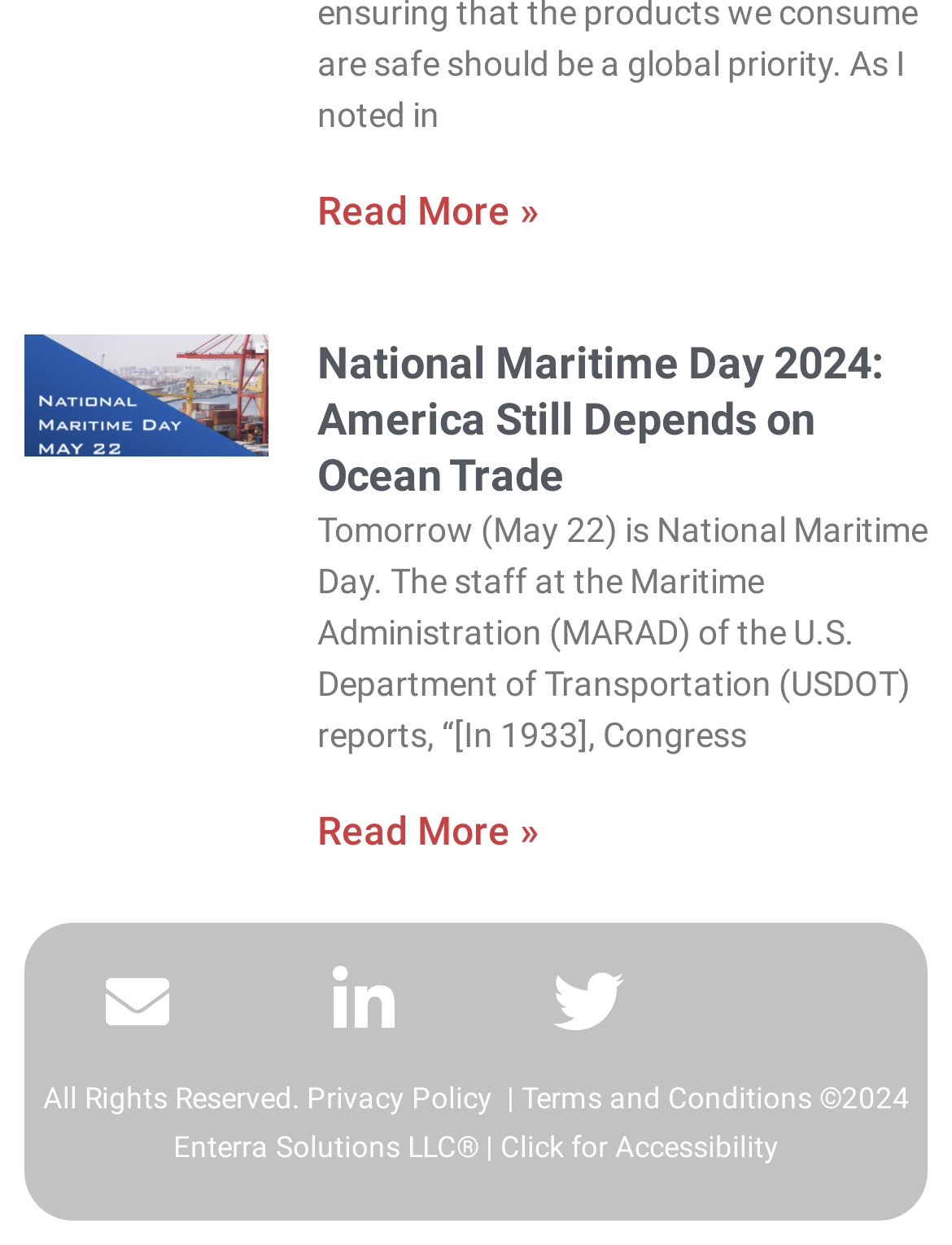Can you look at the image and give a comprehensive answer to the question:
What is the copyright year of the webpage?

The webpage has a copyright notice '©2024 Enterra Solutions LLC® |' at the bottom, indicating that the copyright year is 2024.